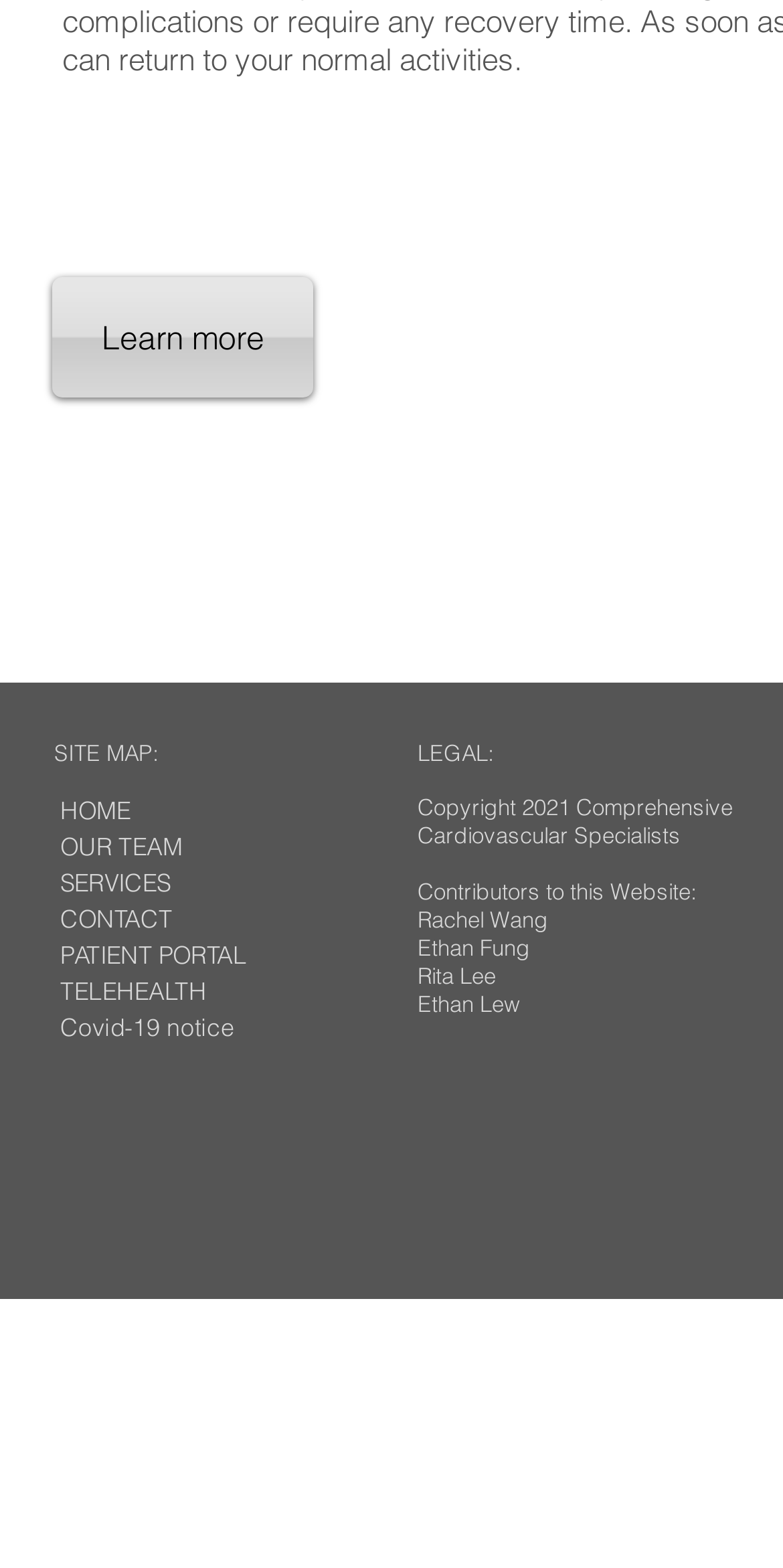What is the Covid-19 notice about?
Refer to the image and provide a one-word or short phrase answer.

Covid-19 information